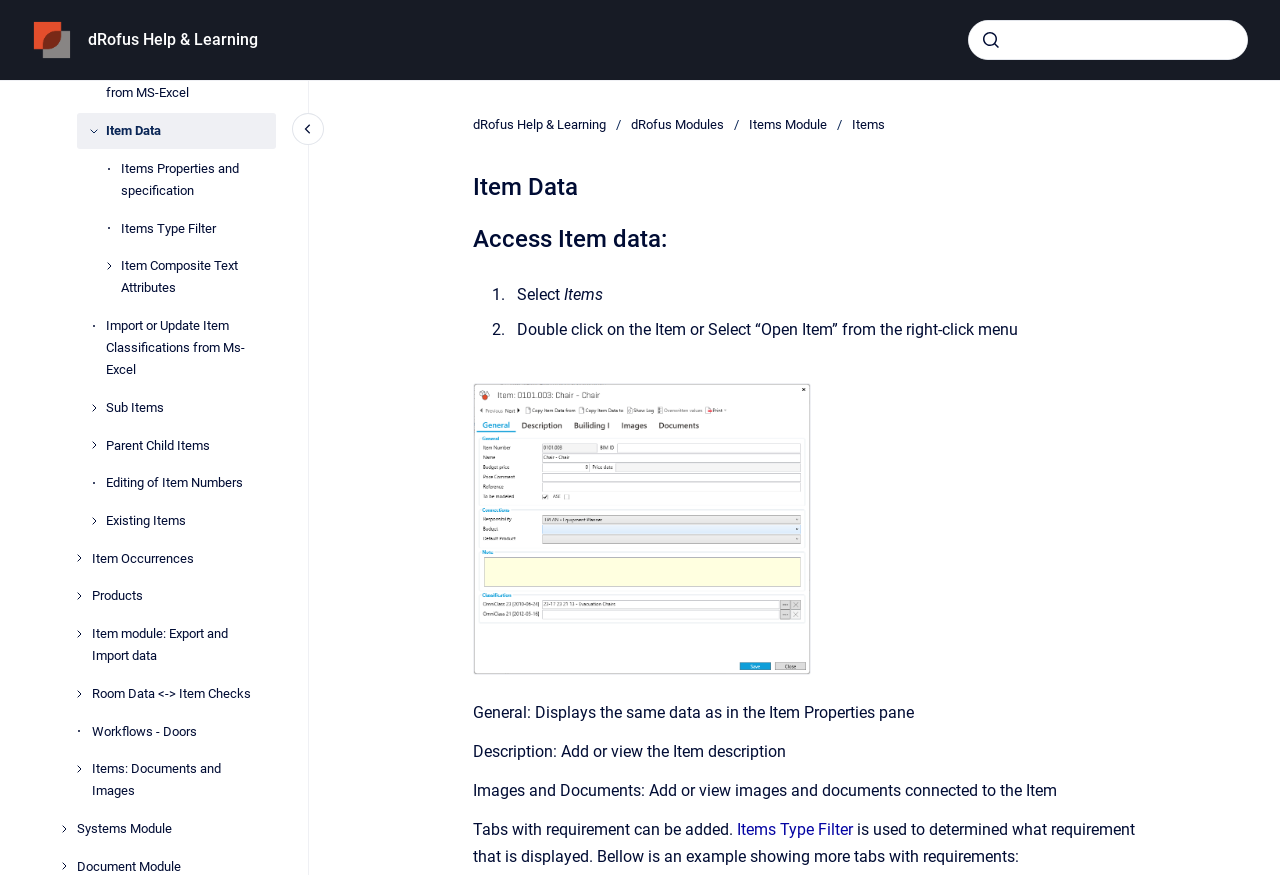Answer with a single word or phrase: 
What is the function of the 'Open' button?

Opens image in full screen